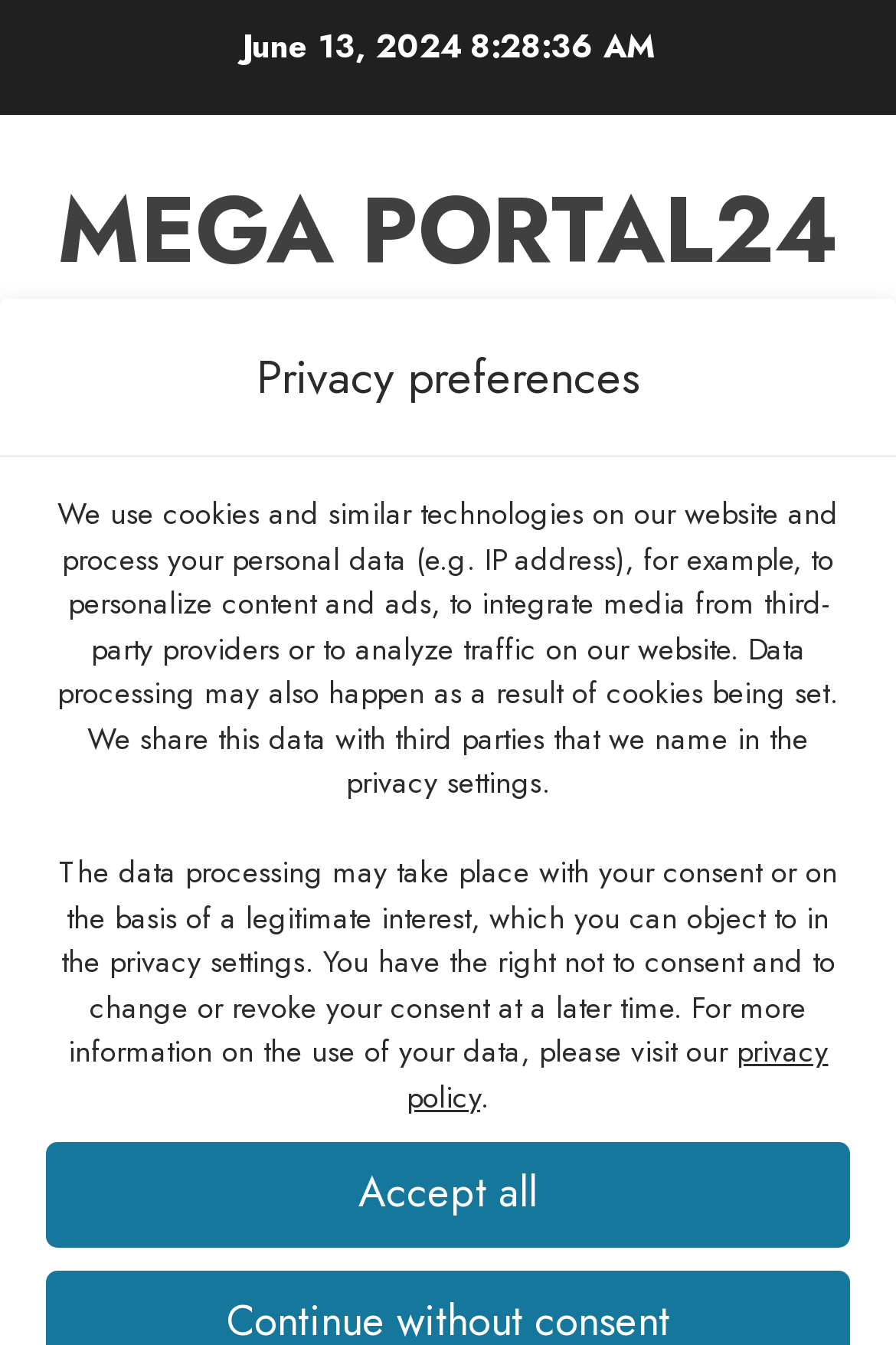Please identify the bounding box coordinates of the element on the webpage that should be clicked to follow this instruction: "Subscribe to the newsletter". The bounding box coordinates should be given as four float numbers between 0 and 1, formatted as [left, top, right, bottom].

[0.897, 0.28, 0.974, 0.331]